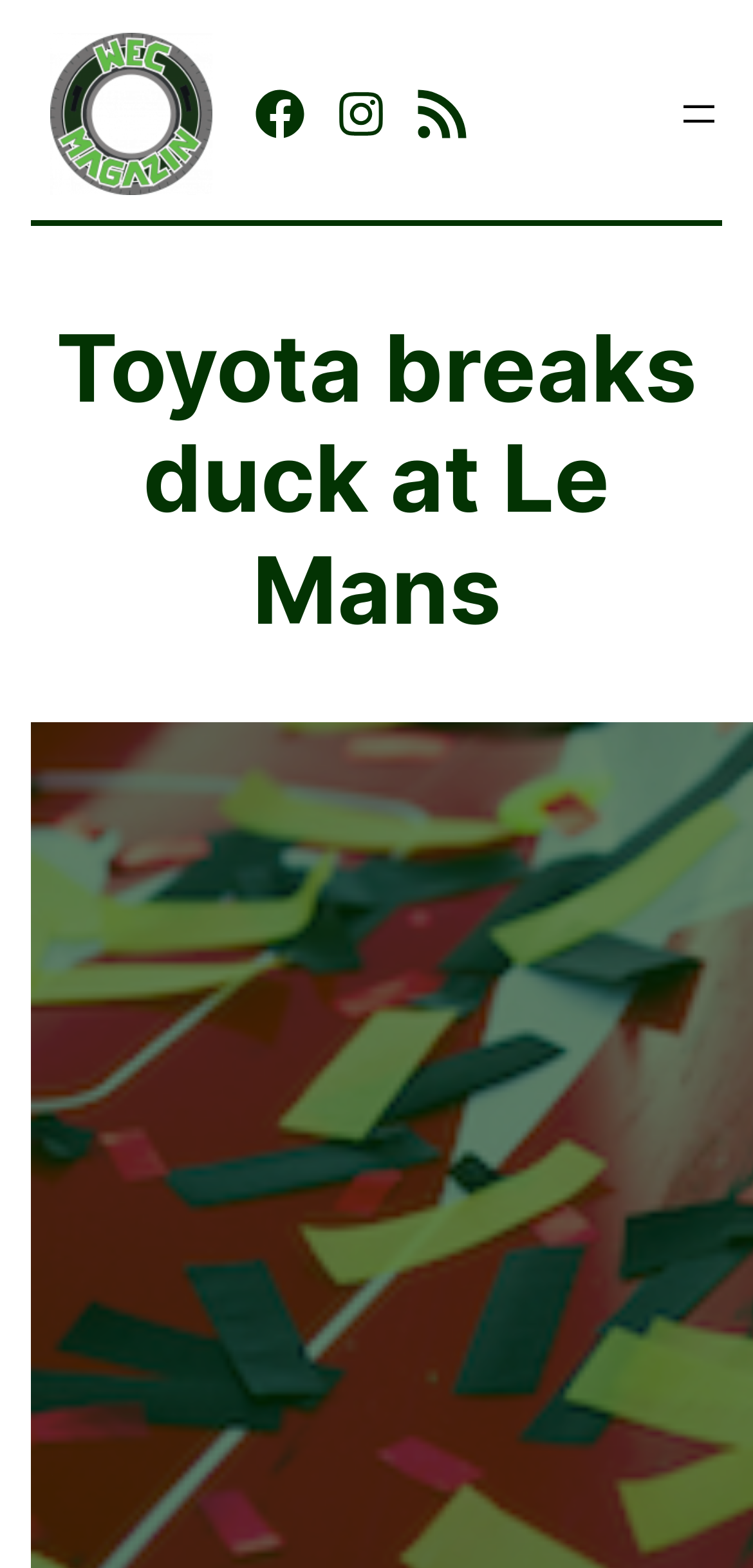Observe the image and answer the following question in detail: What is the orientation of the separator?

I found the orientation of the separator by looking at the separator element, which has an orientation of 'horizontal'.